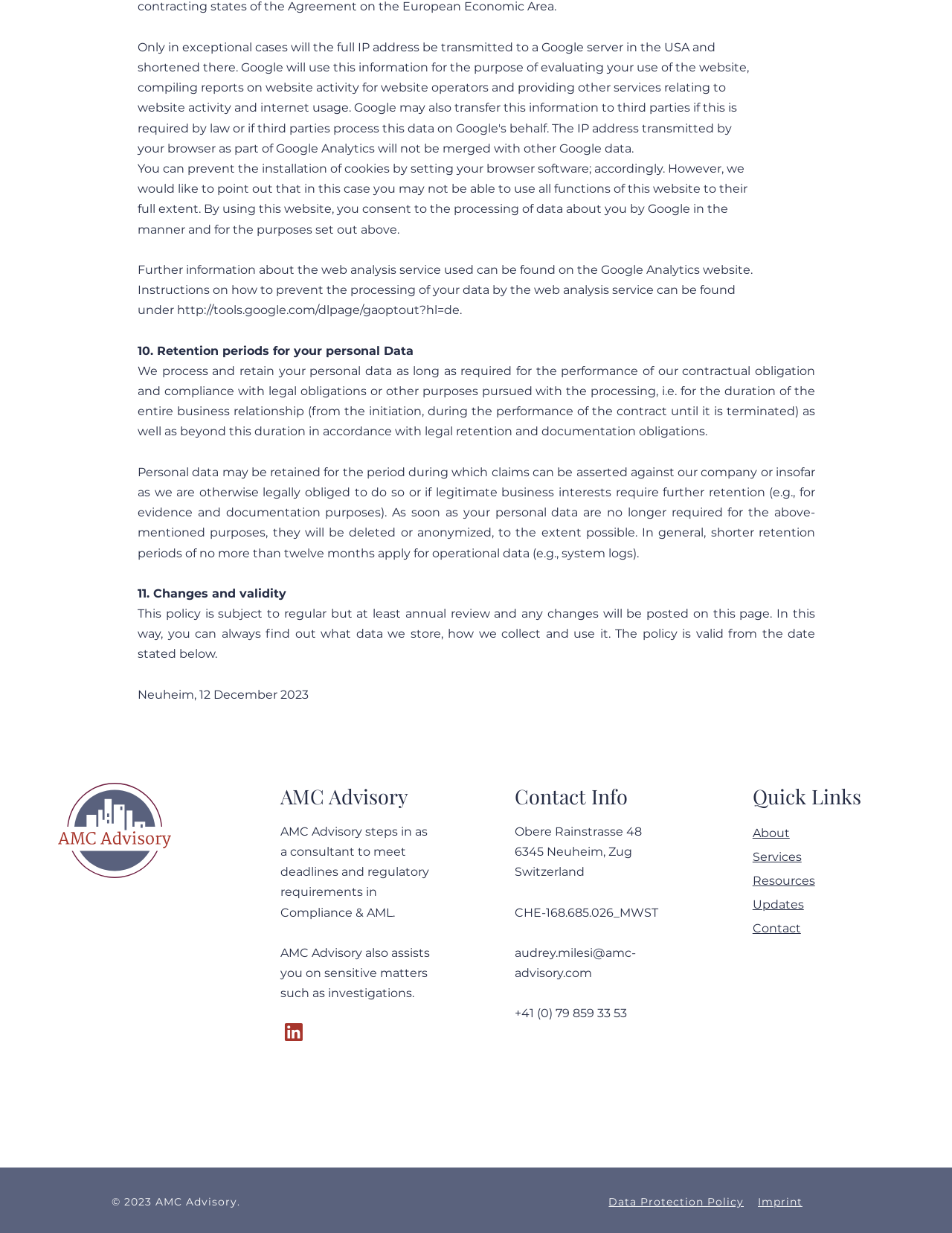Give a one-word or phrase response to the following question: How can personal data be retained?

For the duration of the entire business relationship